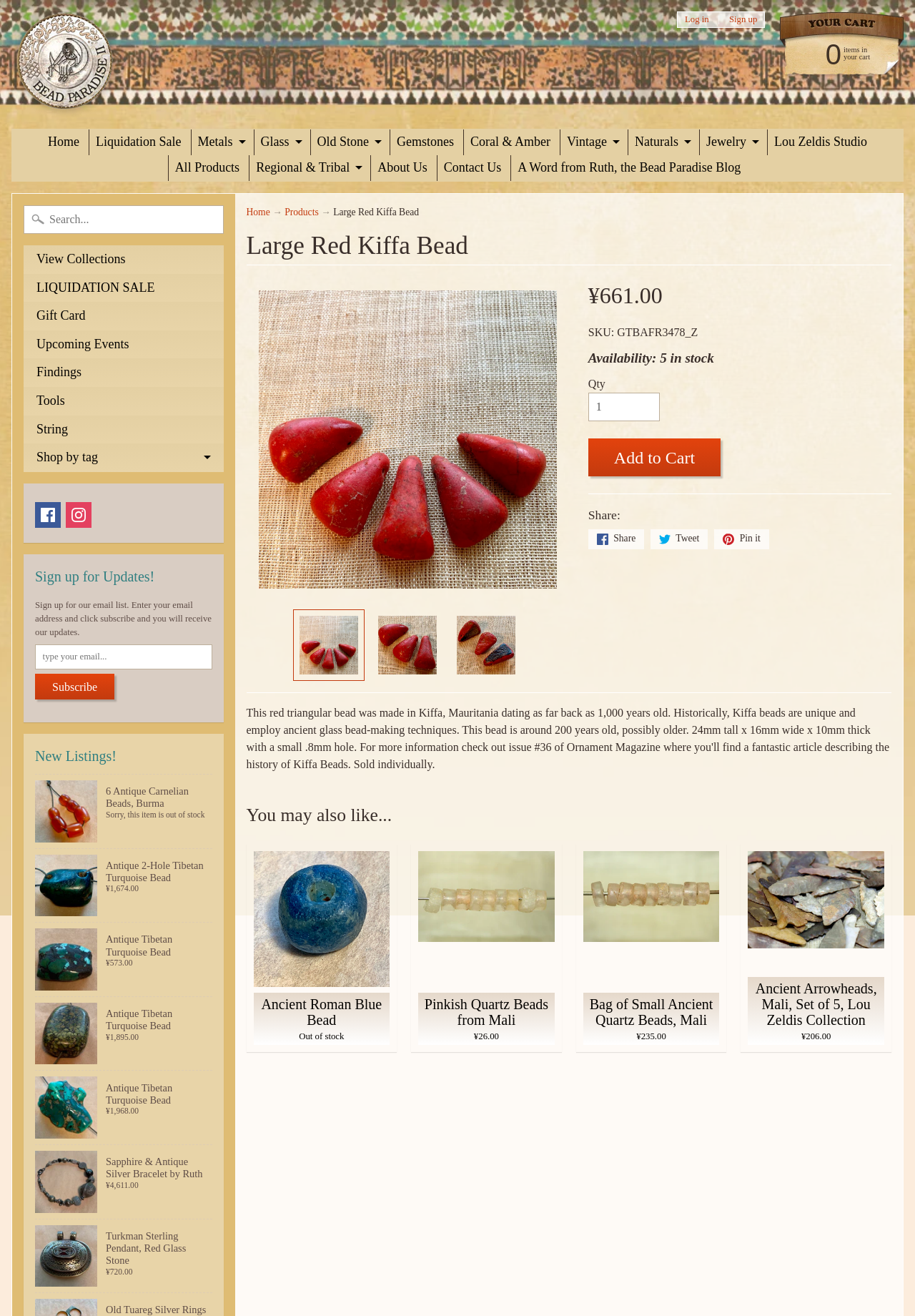Kindly respond to the following question with a single word or a brief phrase: 
What type of product is being sold?

Bead